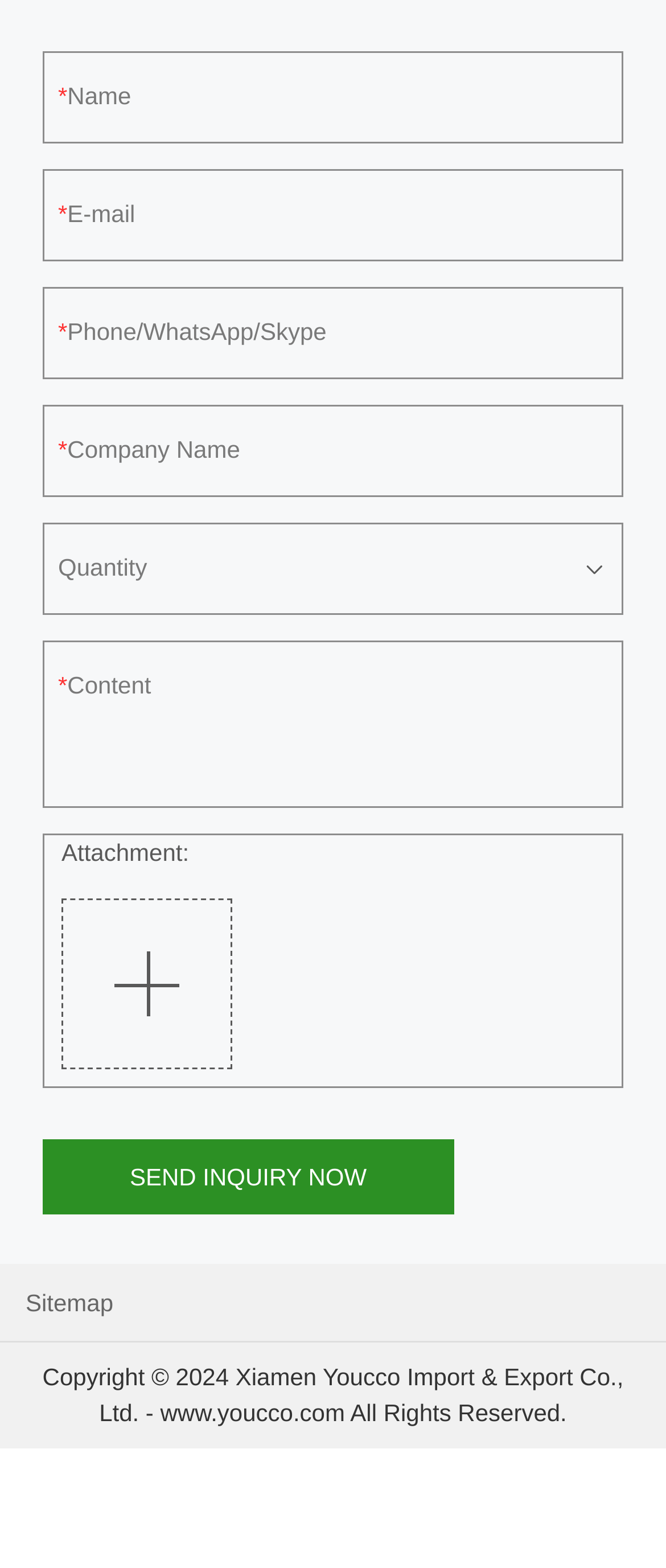Please identify the bounding box coordinates of the element I should click to complete this instruction: 'Send an inquiry'. The coordinates should be given as four float numbers between 0 and 1, like this: [left, top, right, bottom].

[0.064, 0.726, 0.681, 0.774]